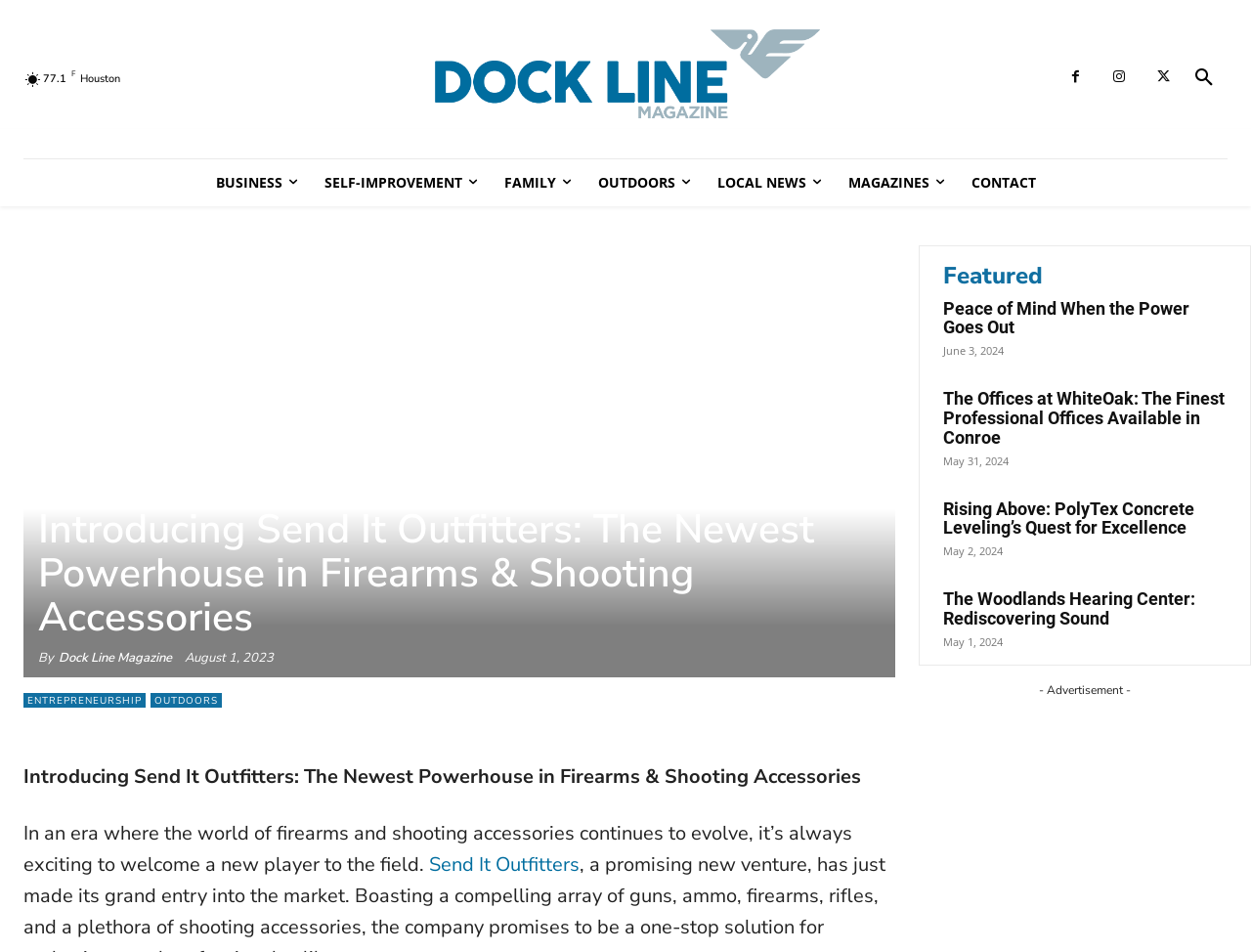Answer the question using only a single word or phrase: 
What is the date of the article 'Rising Above: PolyTex Concrete Leveling’s Quest for Excellence'?

May 2, 2024